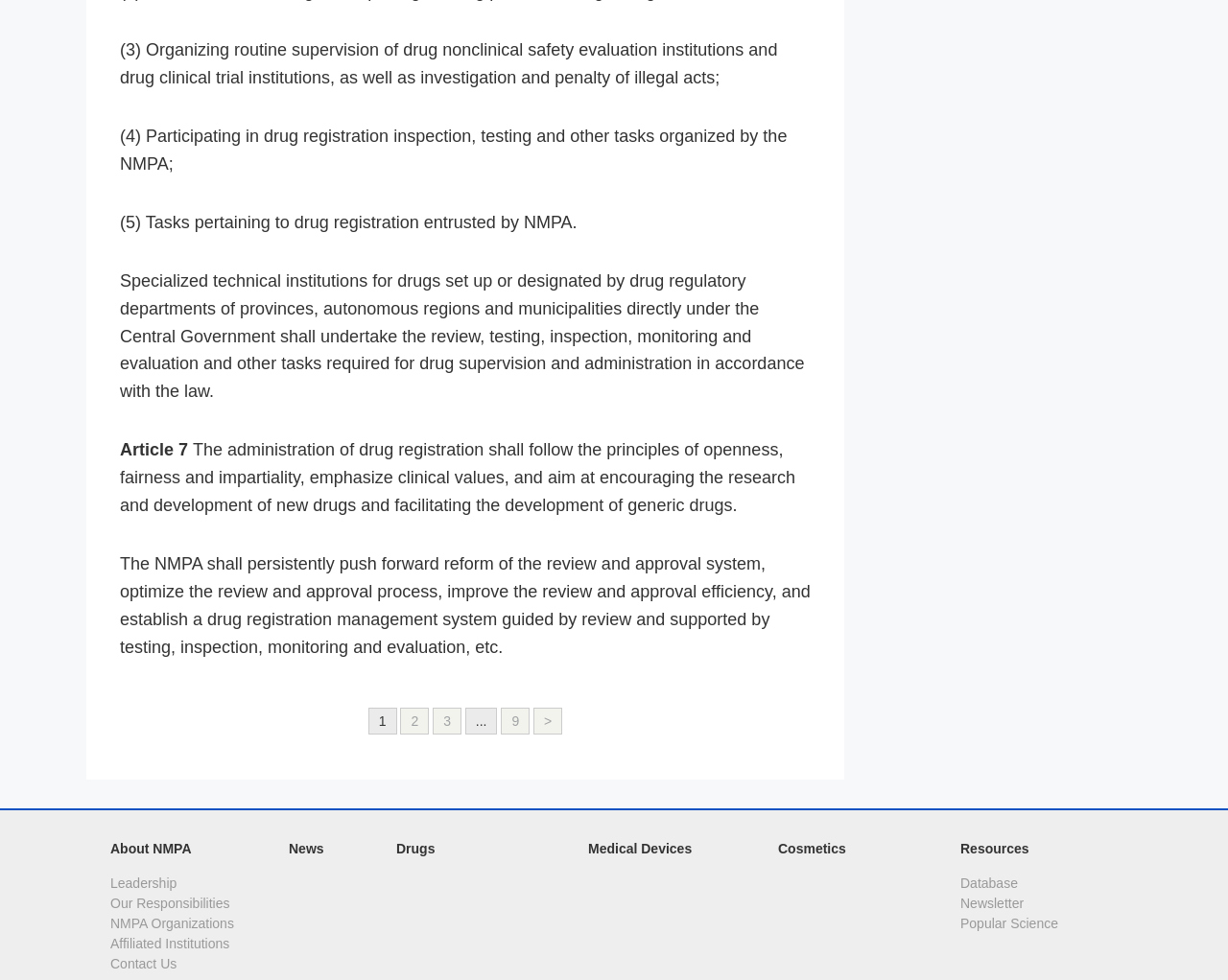Provide the bounding box coordinates in the format (top-left x, top-left y, bottom-right x, bottom-right y). All values are floating point numbers between 0 and 1. Determine the bounding box coordinate of the UI element described as: >

[0.434, 0.722, 0.458, 0.749]